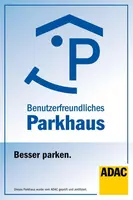What does the blue logo feature?
From the details in the image, provide a complete and detailed answer to the question.

The question asks about the features of the blue logo. The caption describes the logo as featuring a smiling face combined with a stylized letter 'P', symbolizing parking and friendliness.